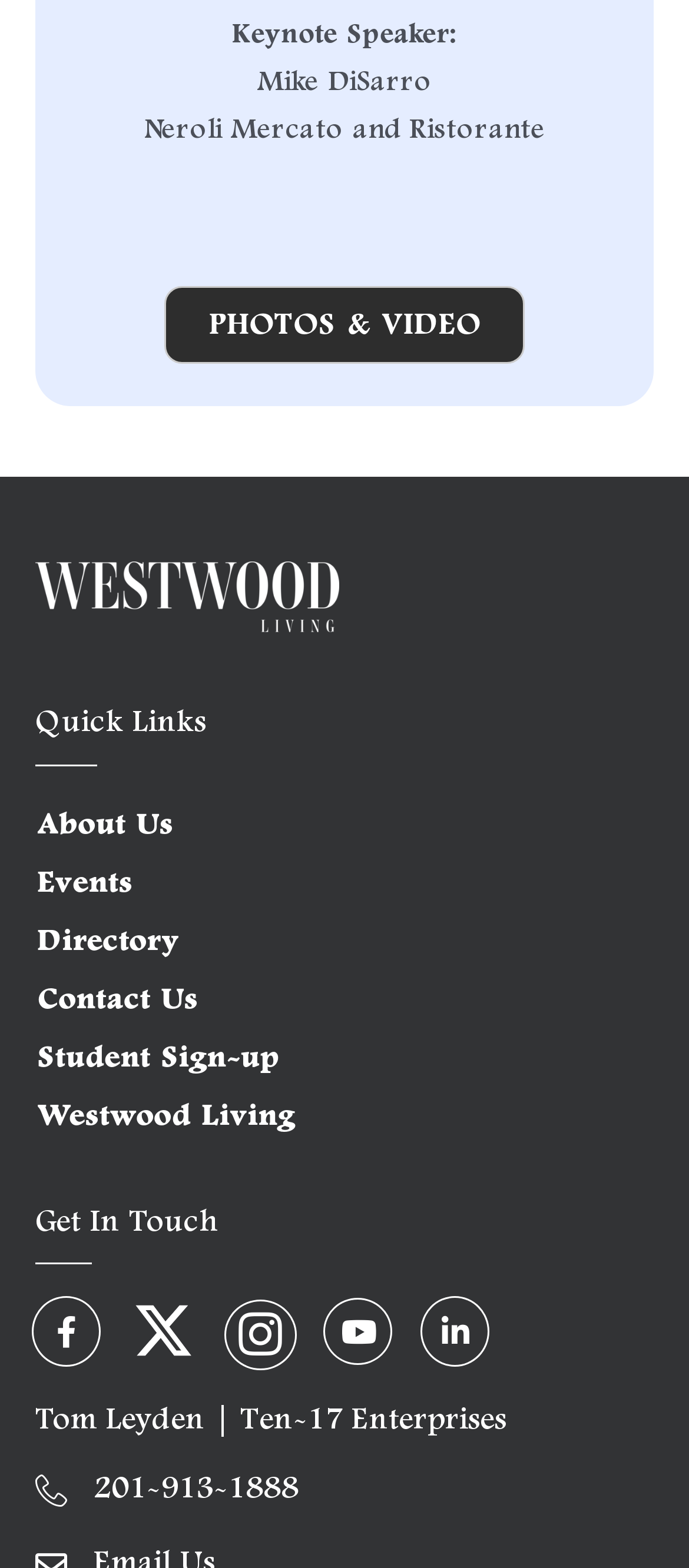Find and specify the bounding box coordinates that correspond to the clickable region for the instruction: "Click on Twitter button".

[0.192, 0.829, 0.282, 0.868]